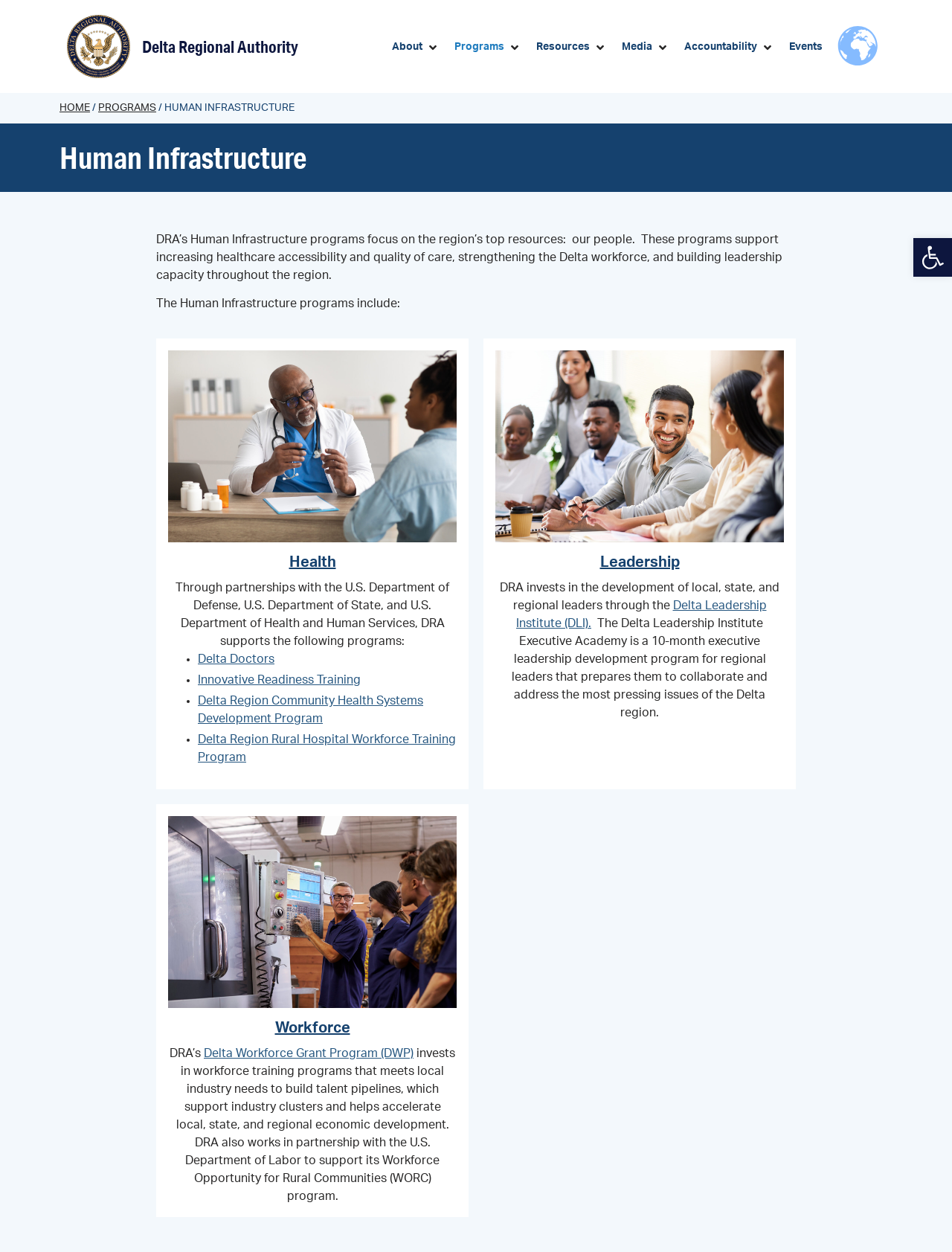Locate the bounding box coordinates of the clickable area needed to fulfill the instruction: "View the 'Health' section".

[0.177, 0.442, 0.48, 0.456]